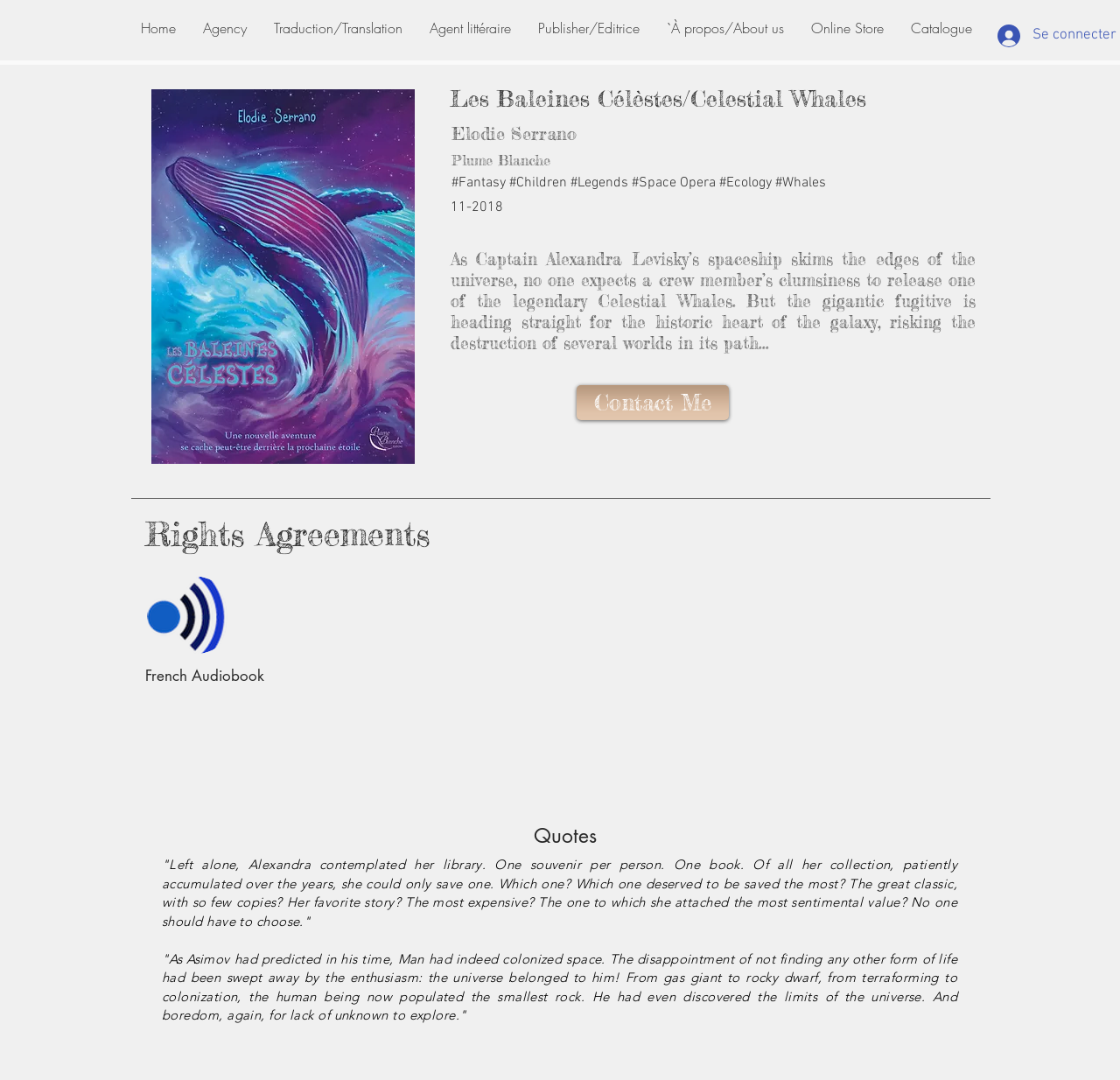Please indicate the bounding box coordinates of the element's region to be clicked to achieve the instruction: "Click on the 'Se connecter' button". Provide the coordinates as four float numbers between 0 and 1, i.e., [left, top, right, bottom].

[0.88, 0.018, 0.973, 0.049]